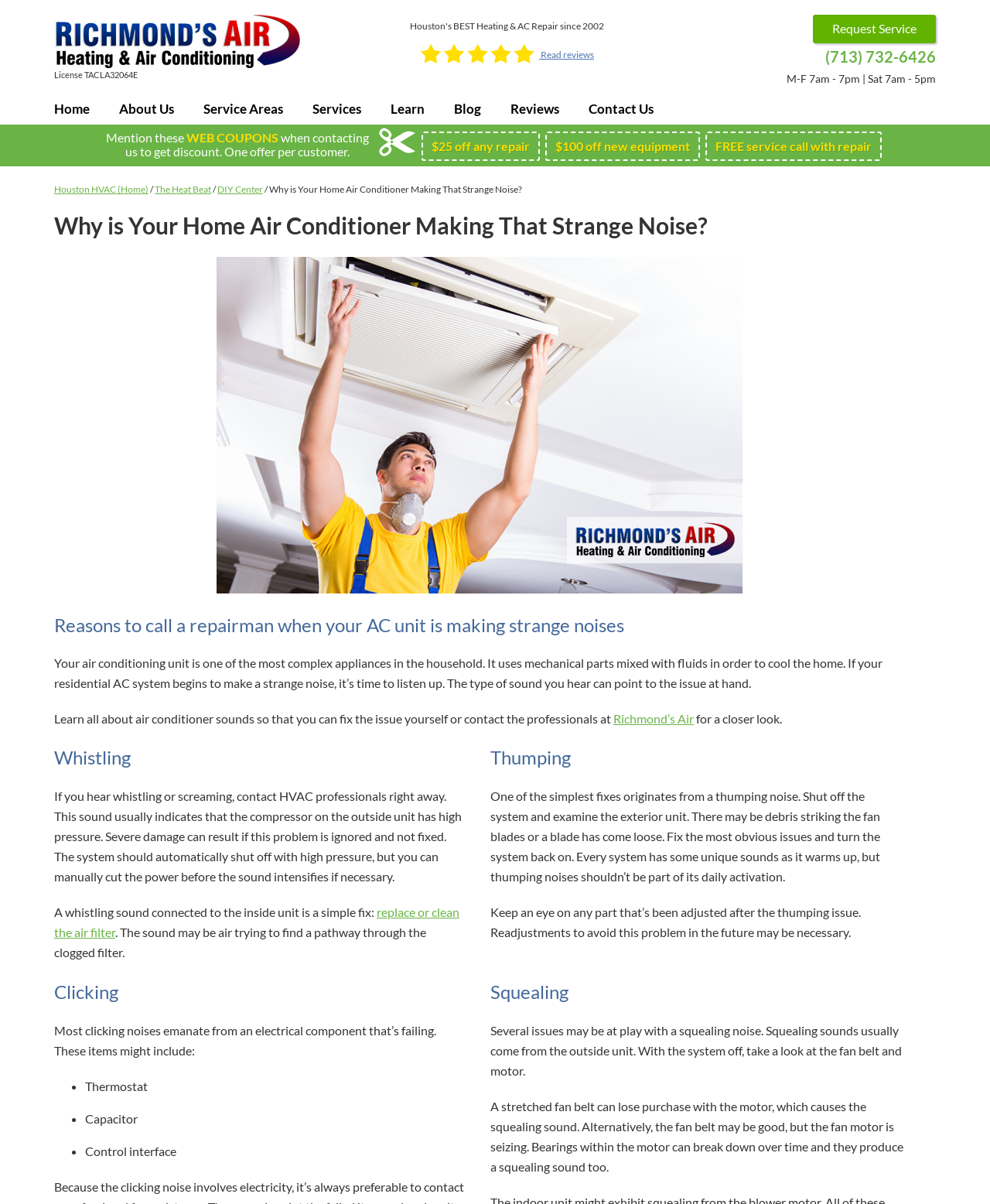Determine the bounding box coordinates for the area that needs to be clicked to fulfill this task: "Get $25 off any repair by clicking the coupon link". The coordinates must be given as four float numbers between 0 and 1, i.e., [left, top, right, bottom].

[0.425, 0.109, 0.545, 0.134]